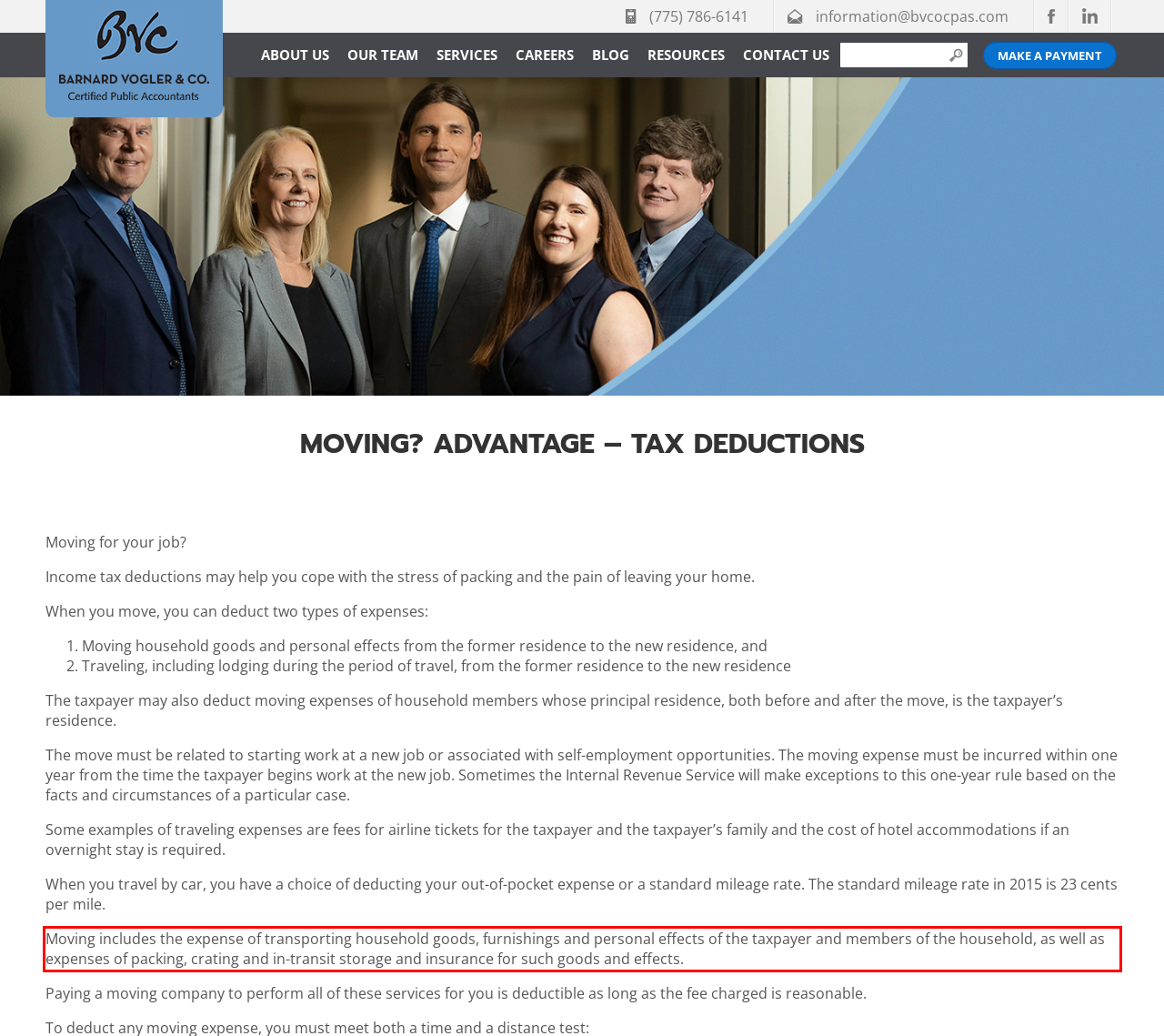Examine the webpage screenshot, find the red bounding box, and extract the text content within this marked area.

Moving includes the expense of transporting household goods, furnishings and personal effects of the taxpayer and members of the household, as well as expenses of packing, crating and in-transit storage and insurance for such goods and effects.